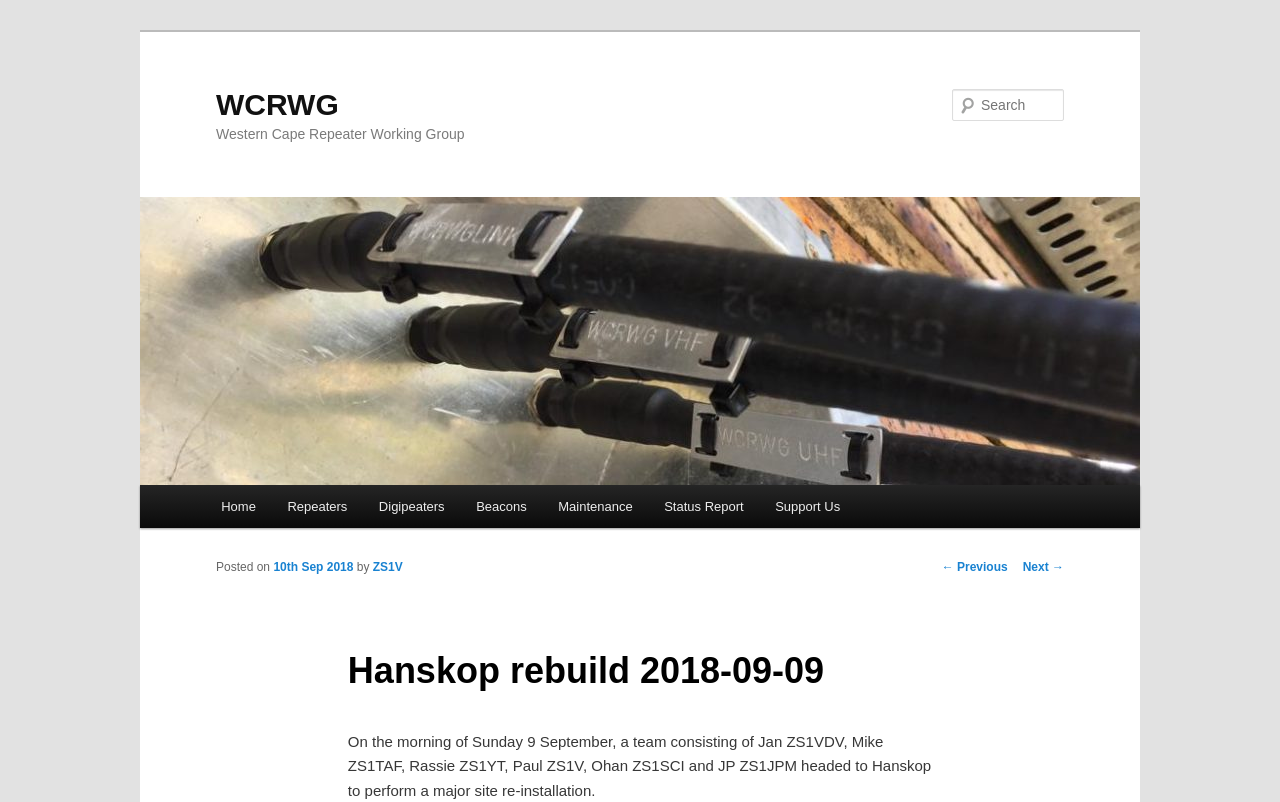Show the bounding box coordinates of the element that should be clicked to complete the task: "View Readings page".

None